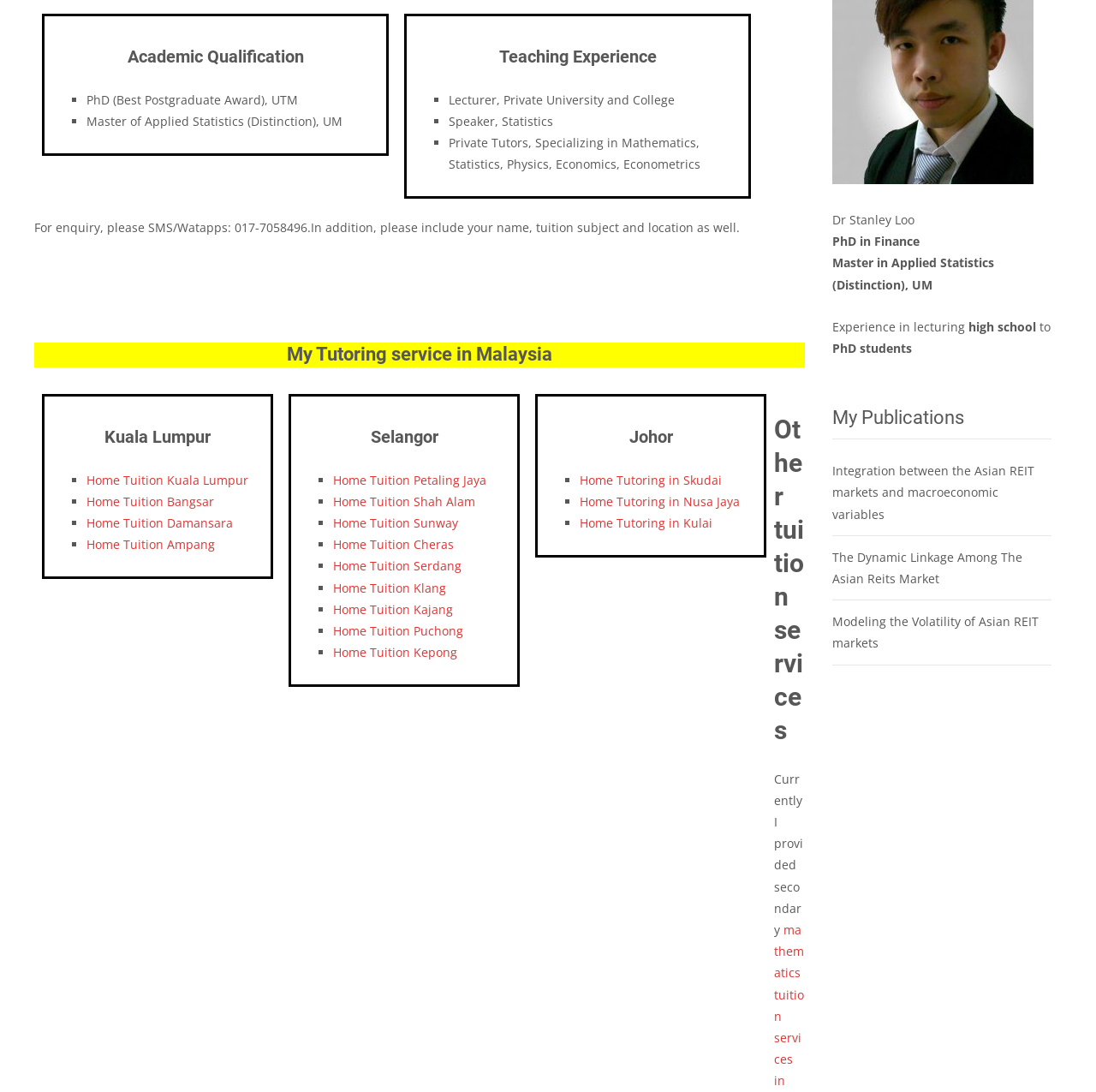Please specify the bounding box coordinates of the area that should be clicked to accomplish the following instruction: "Read 'Integration between the Asian REIT markets and macroeconomic variables'". The coordinates should consist of four float numbers between 0 and 1, i.e., [left, top, right, bottom].

[0.759, 0.424, 0.944, 0.478]